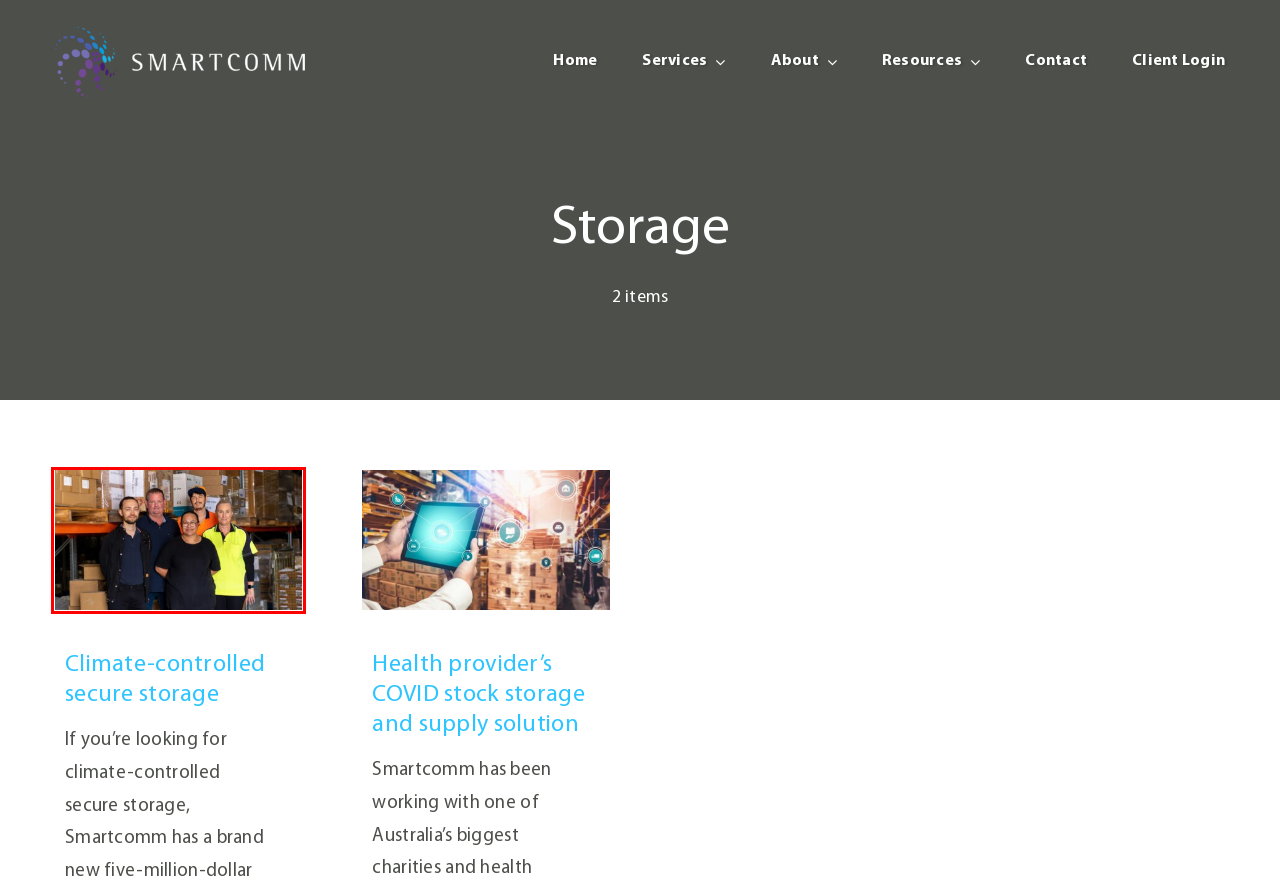You are looking at a screenshot of a webpage with a red bounding box around an element. Determine the best matching webpage description for the new webpage resulting from clicking the element in the red bounding box. Here are the descriptions:
A. Acknowledgement of country » Yugambeh » Smartcomm
B. Resources » Smartcomm » Smarter ways of communicating
C. Health provider's COVID stock storage and supply solution » Smartcomm
D. About » Smartcomm » Your trusted communication provider
E. Climate-controlled secure storage » Smartcomm
F. Smartcomm - Communications to truly connect with your customers
G. Services » Smartcomm
H. Contact » Smartcomm » Integrate your communication

E